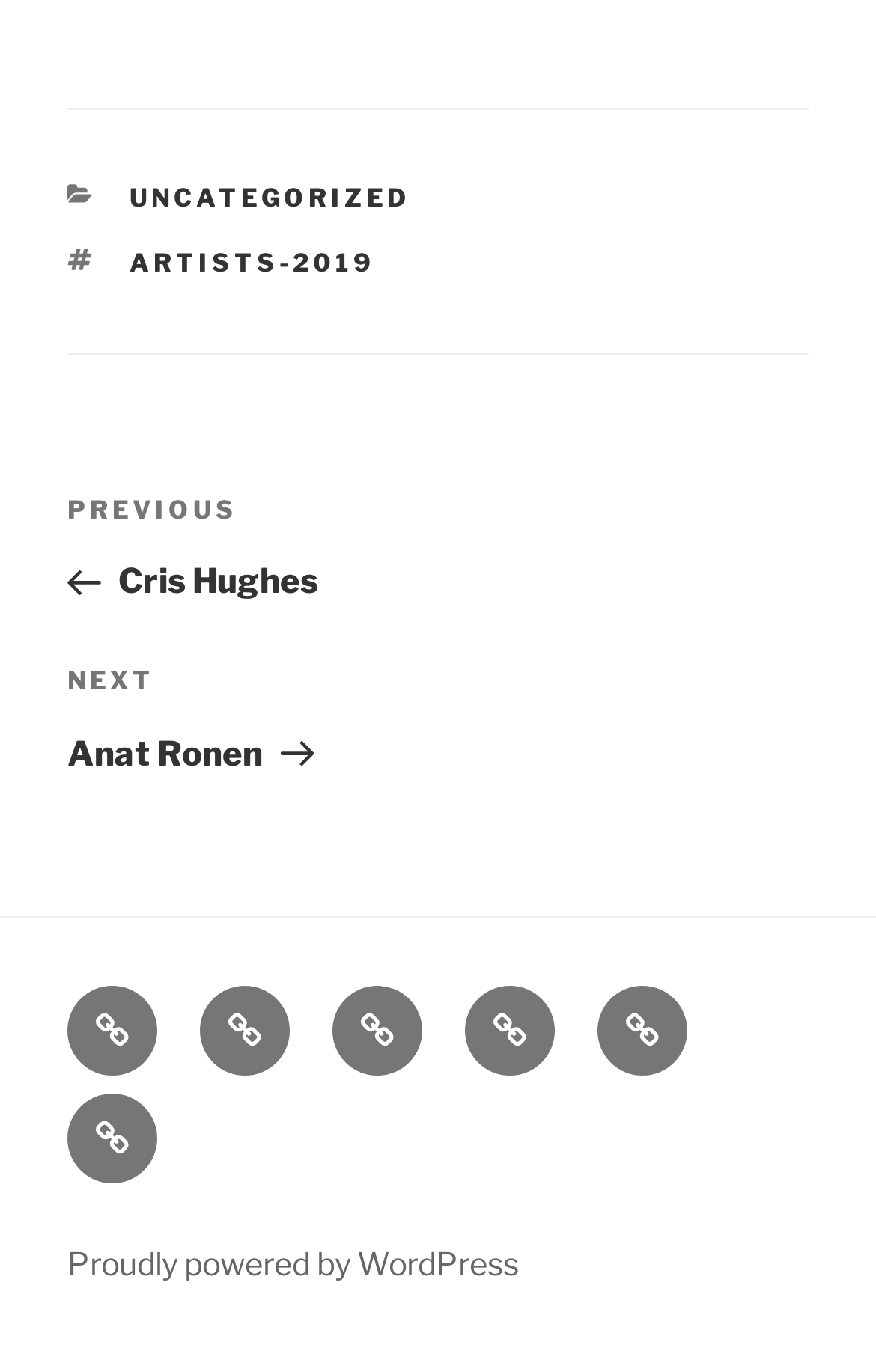Find the bounding box coordinates of the area that needs to be clicked in order to achieve the following instruction: "Contact us". The coordinates should be specified as four float numbers between 0 and 1, i.e., [left, top, right, bottom].

[0.077, 0.798, 0.179, 0.863]